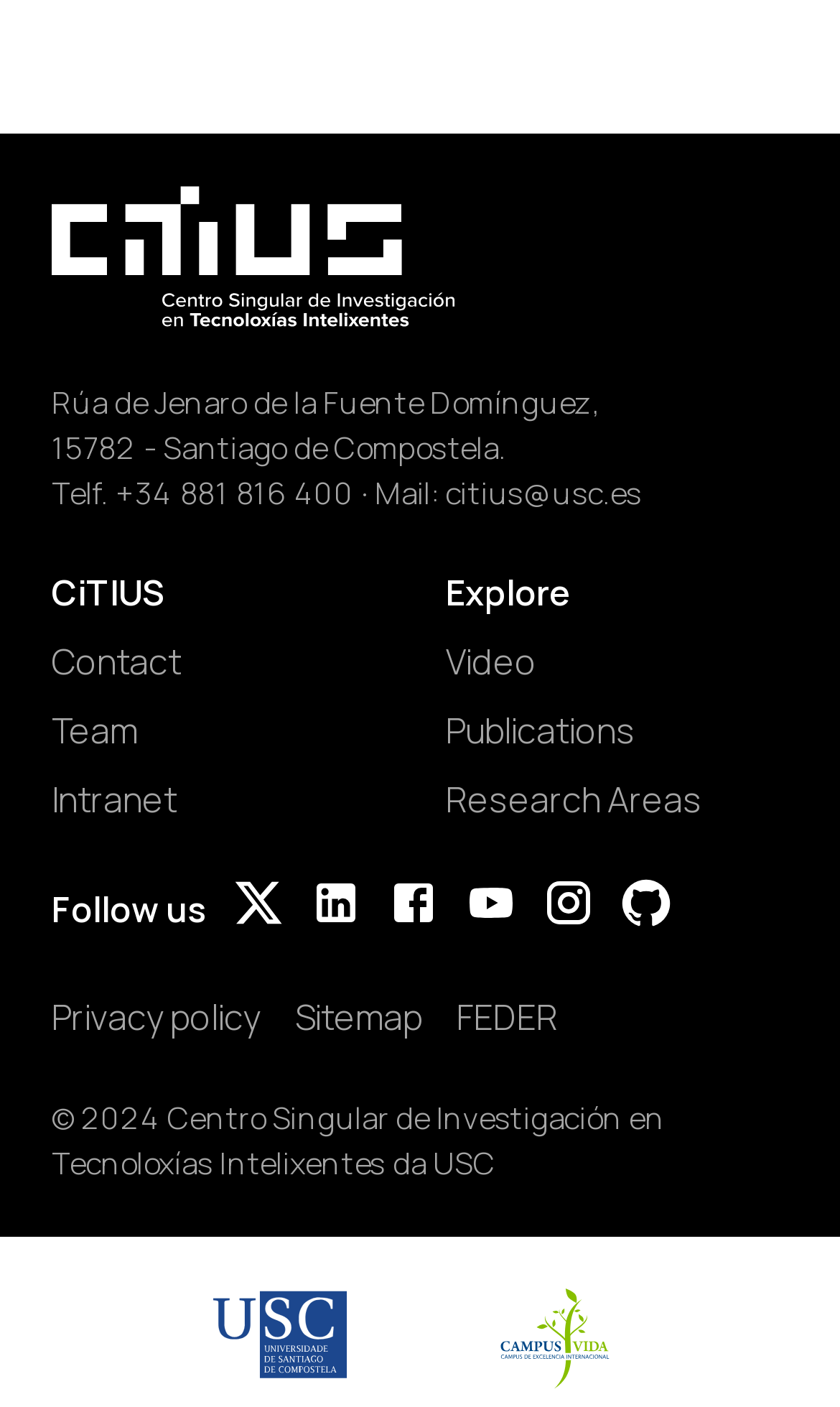Bounding box coordinates should be provided in the format (top-left x, top-left y, bottom-right x, bottom-right y) with all values between 0 and 1. Identify the bounding box for this UI element: Donna Greco

None